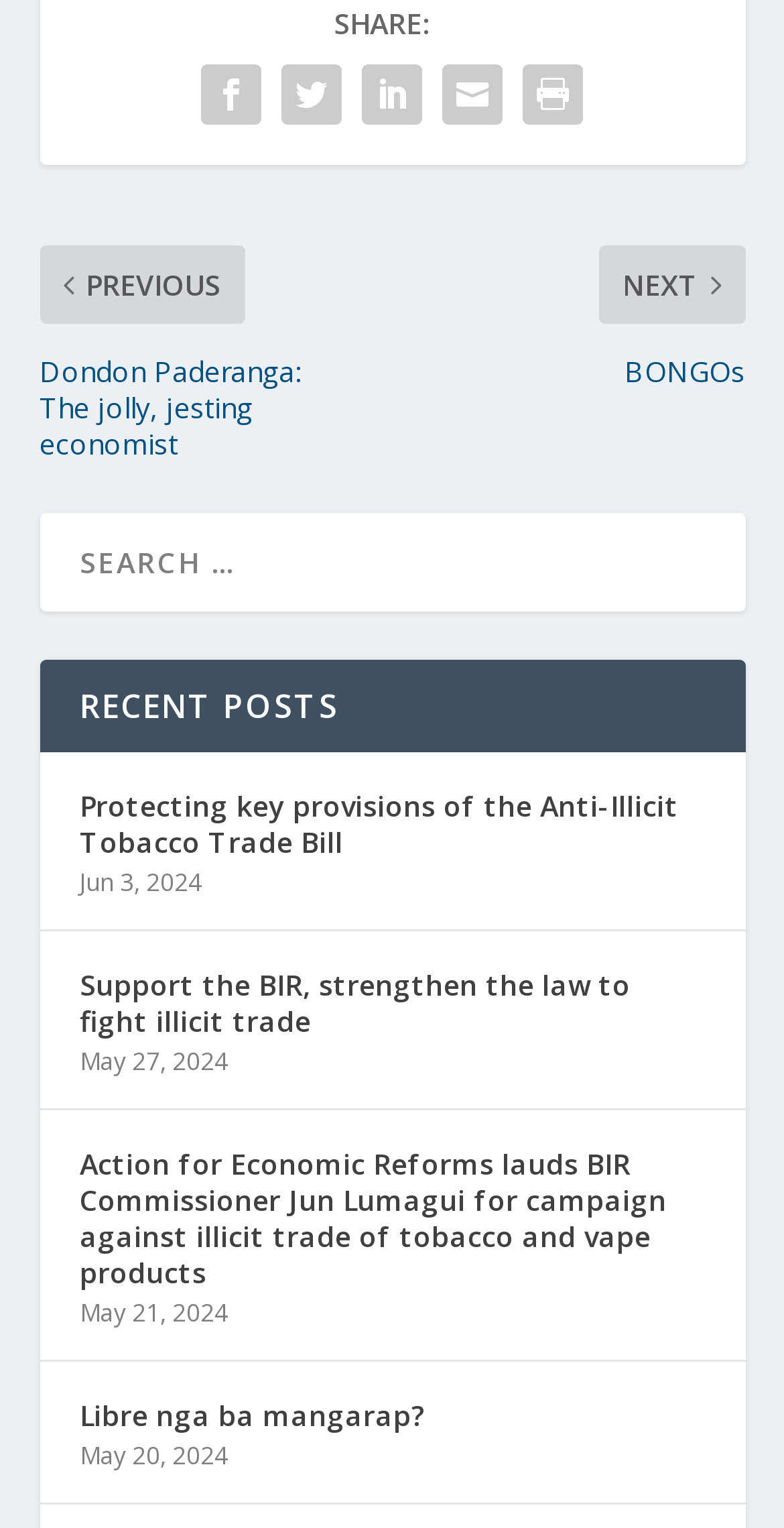Identify the bounding box coordinates of the area you need to click to perform the following instruction: "Check out TOP RESTAURANTS IN LAHORE".

None